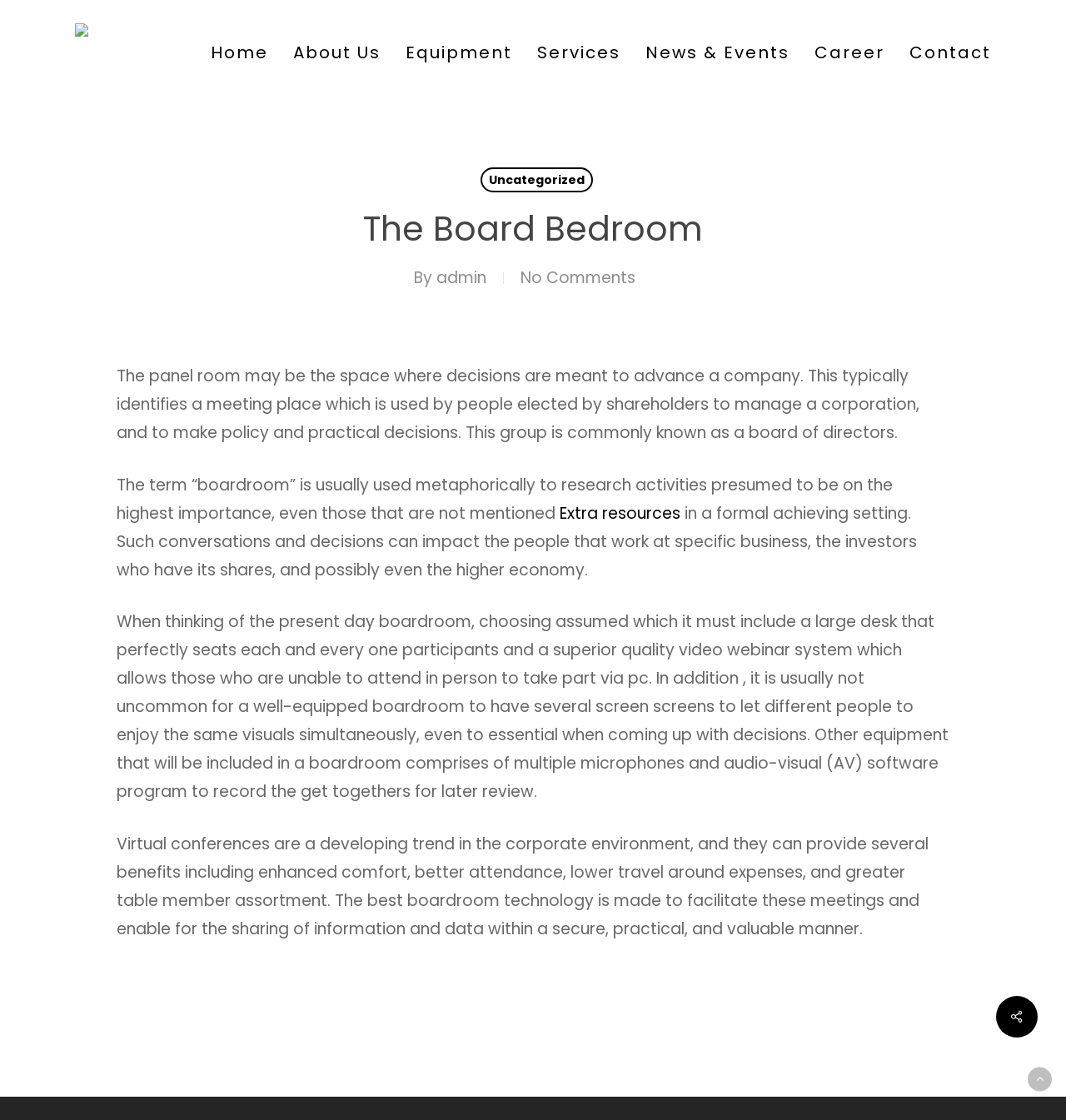What is the title or heading displayed on the webpage?

The Board Bedroom